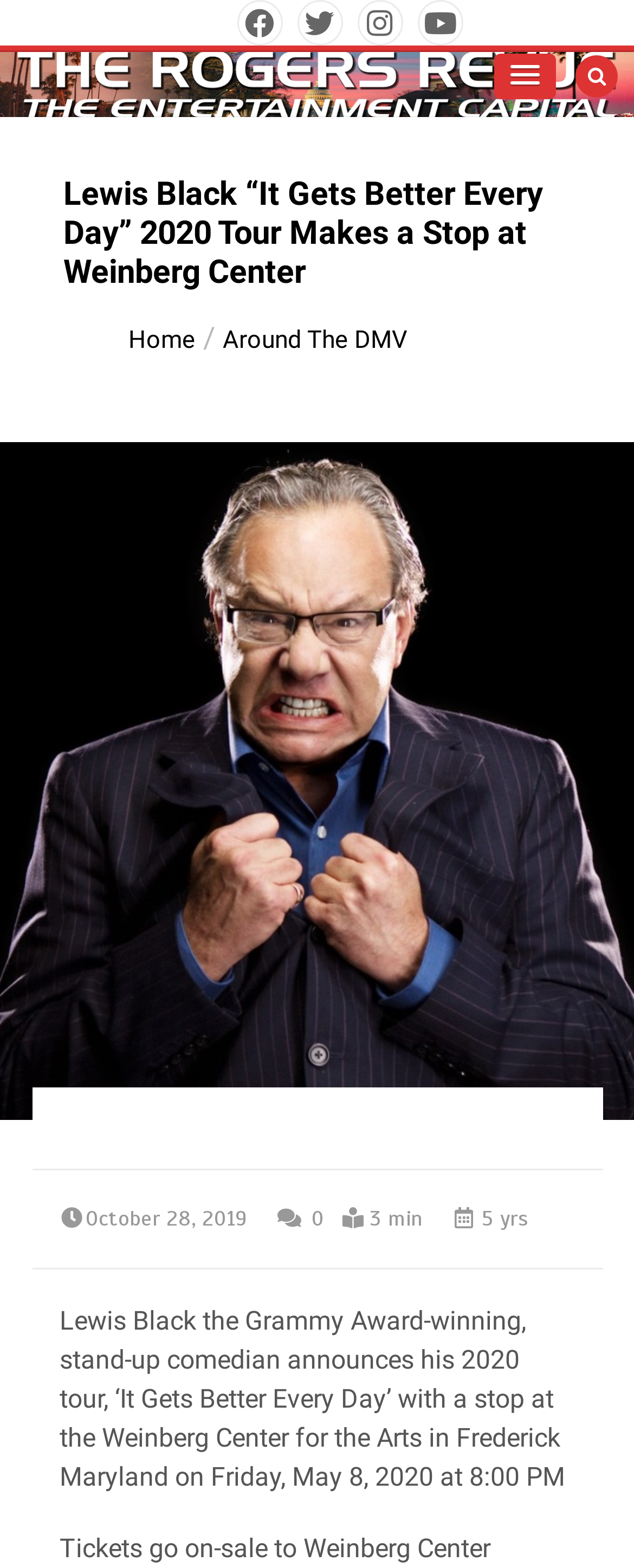What is the date of the event mentioned in the article?
Based on the screenshot, provide a one-word or short-phrase response.

May 8, 2020